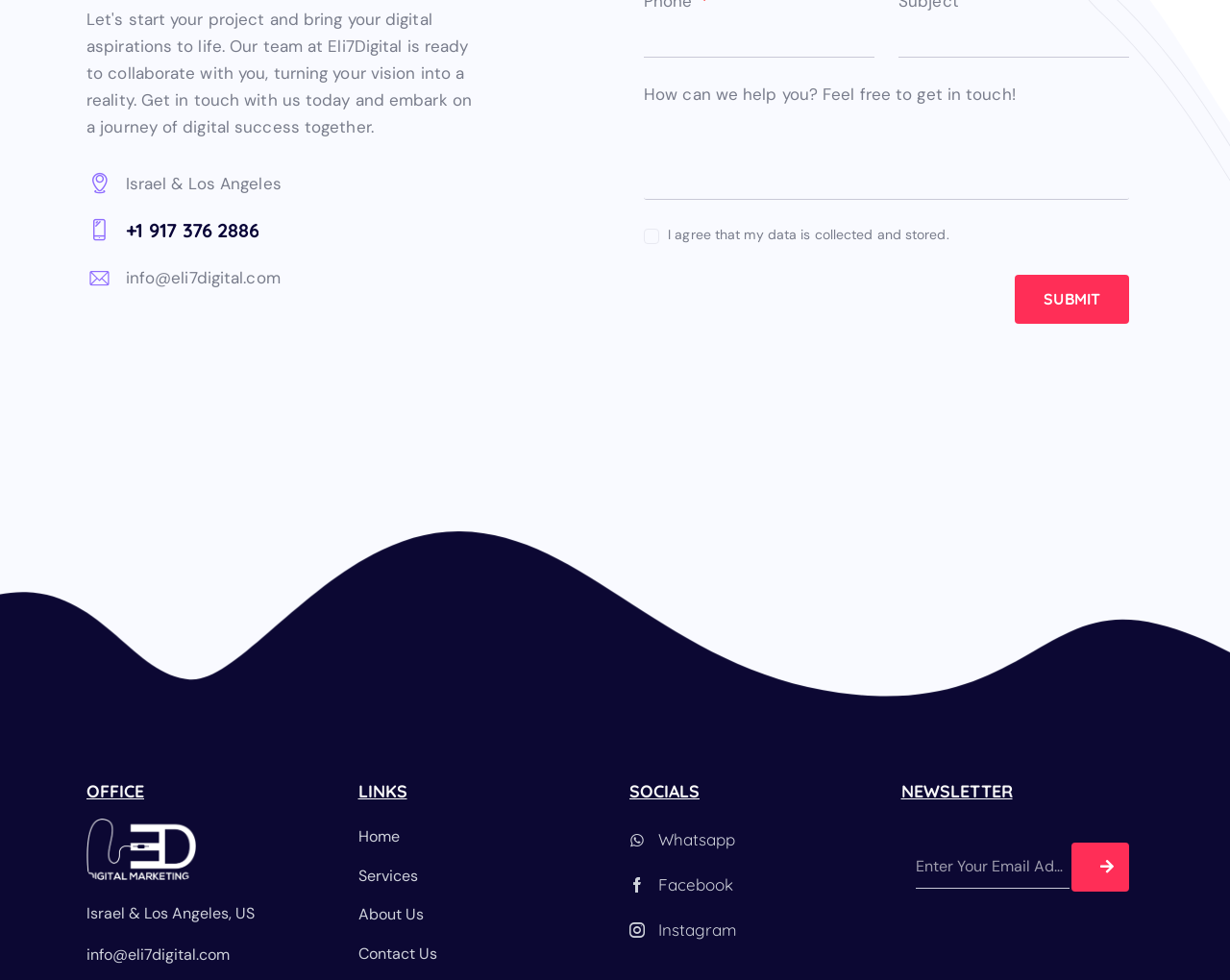Show the bounding box coordinates for the HTML element as described: "About Us".

[0.291, 0.921, 0.344, 0.947]